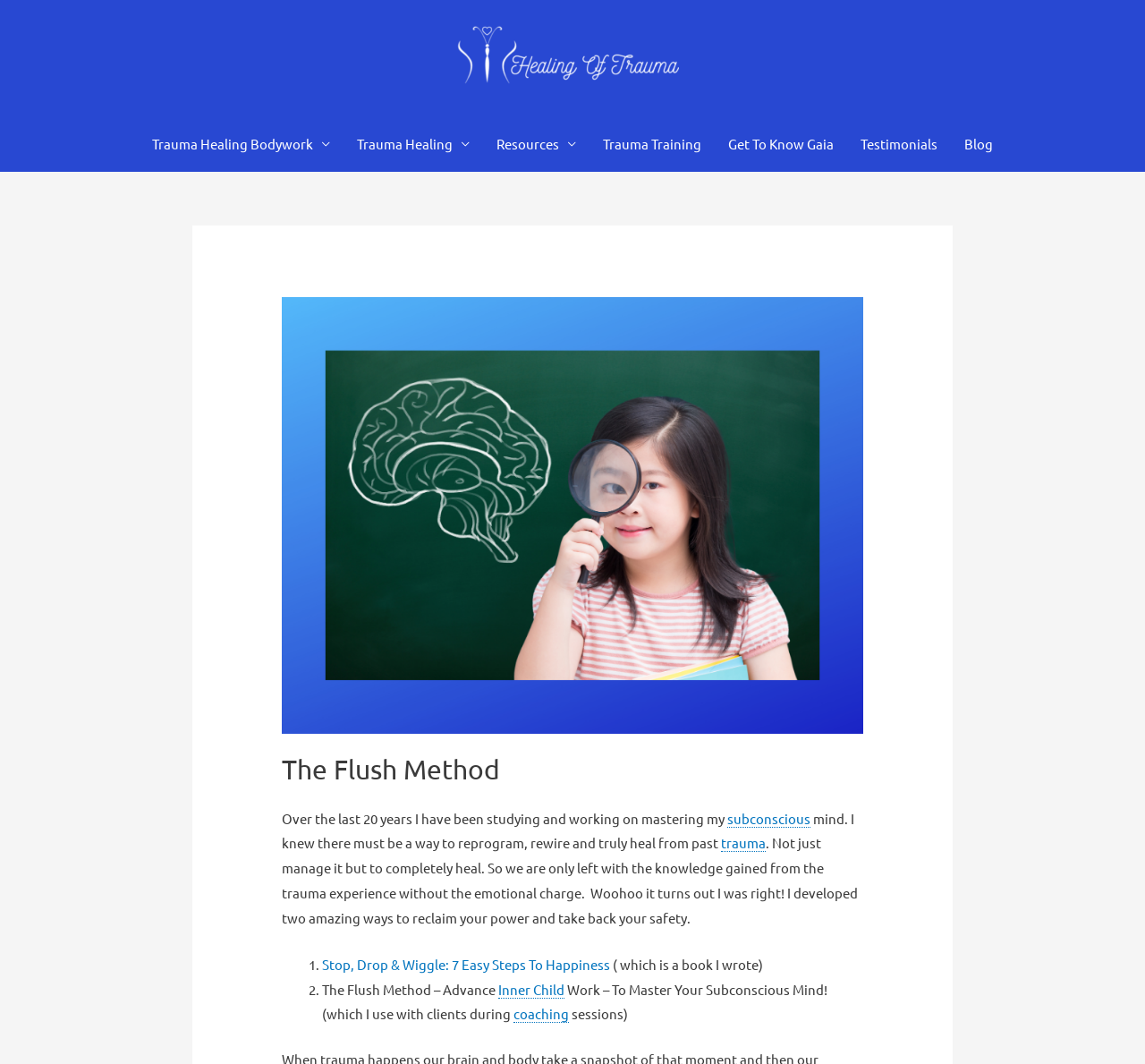Carefully examine the image and provide an in-depth answer to the question: What is the name of the method mentioned in the webpage?

I found the answer by looking at the heading 'The Flush Method' and also the image with the same name. It seems to be a method related to trauma healing.